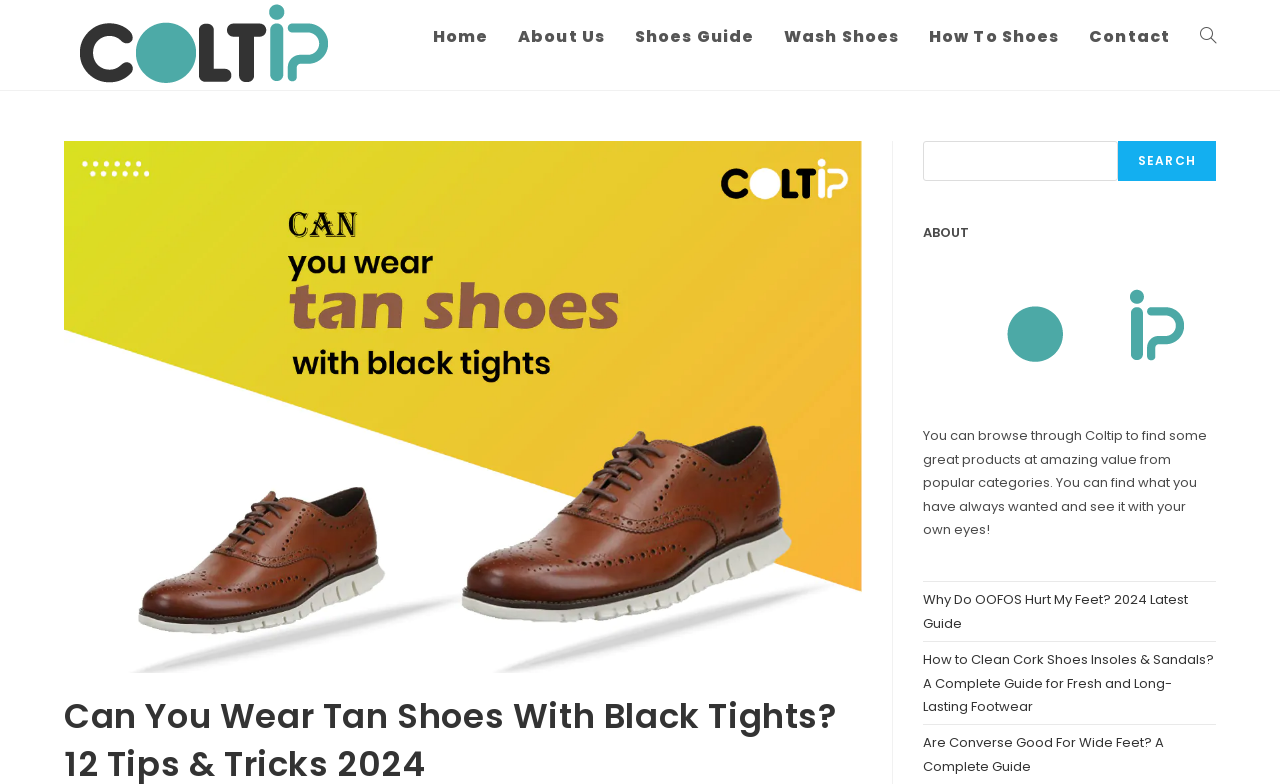Determine the bounding box coordinates for the clickable element to execute this instruction: "Write an article for the website". Provide the coordinates as four float numbers between 0 and 1, i.e., [left, top, right, bottom].

None